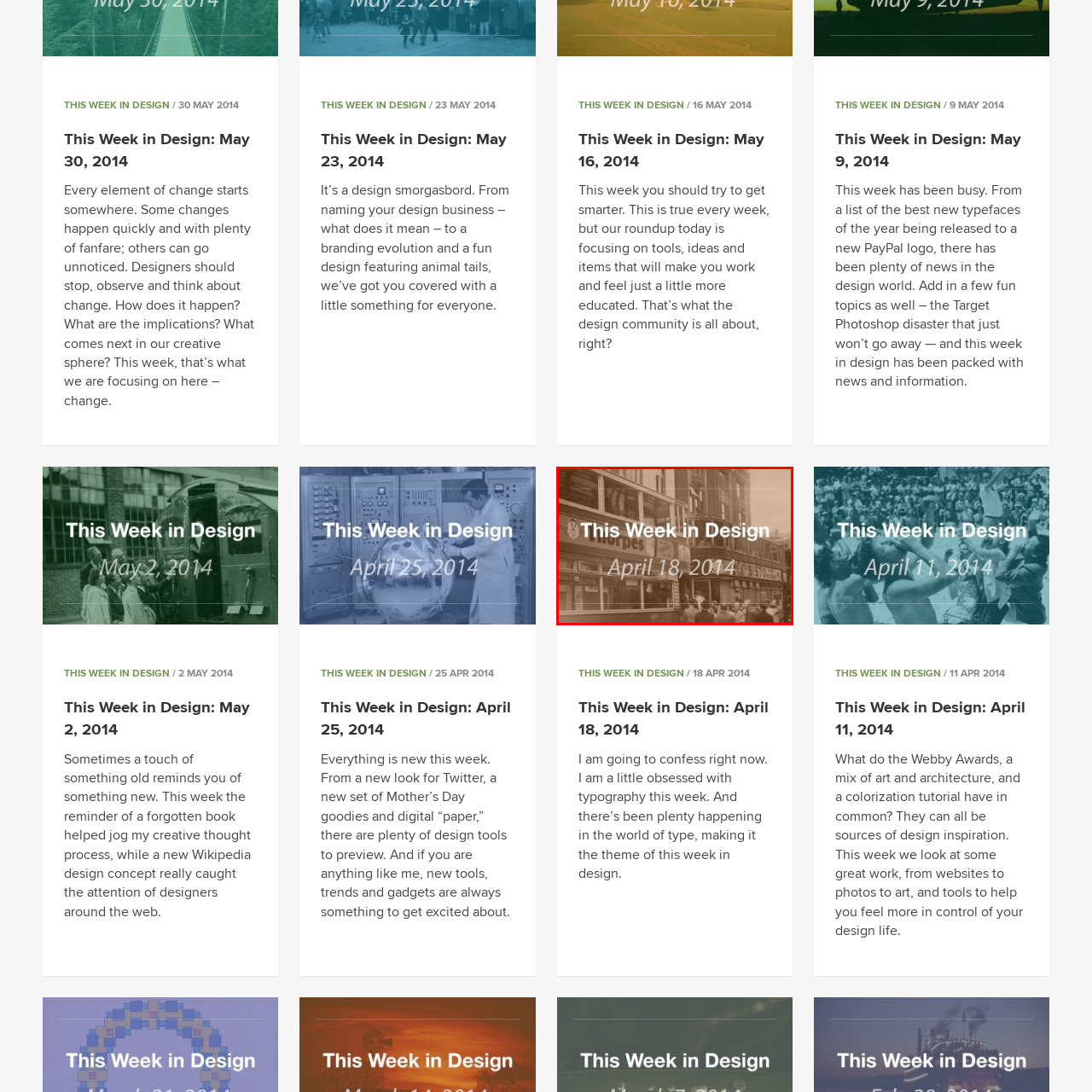Generate an in-depth caption for the image segment highlighted with a red box.

The image captures a vintage street scene, prominently featuring two classic double-decker buses adorned with advertisements, creating a nostalgic atmosphere reminiscent of the past. In the foreground, a group of people is seen engaged in lively conversation, evoking a sense of community and everyday life. The overlay text reads "This Week in Design" and "April 18, 2014," indicating the date of this particular edition, a segment that likely explores trends and developments in the design world relevant to that time. The overall mood of the image blends historical design elements with contemporary reflections, inviting viewers to consider the evolution of design and its impact on culture.